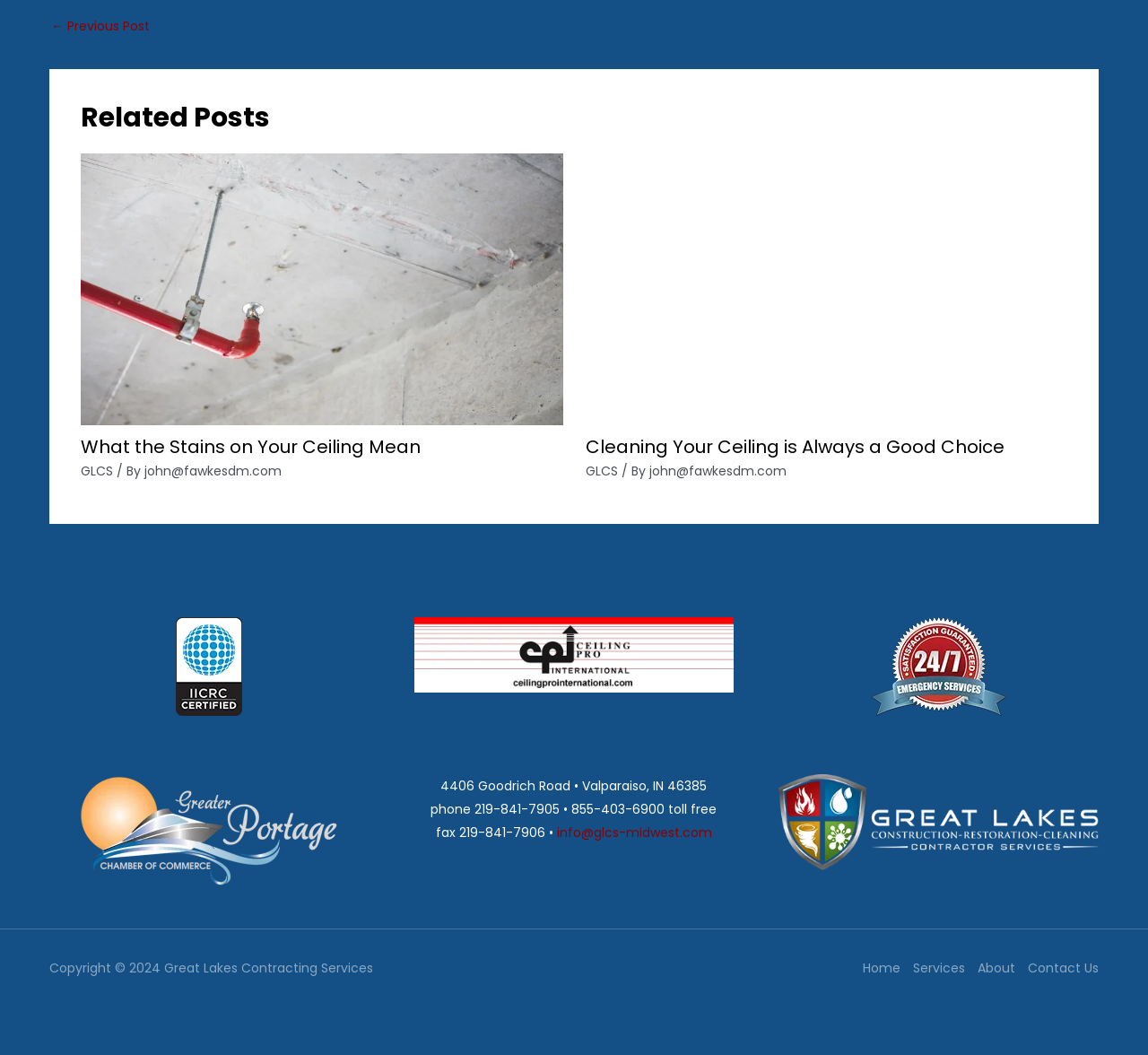Use a single word or phrase to answer the question: What is the phone number of Great Lakes Contracting Services?

219-841-7905